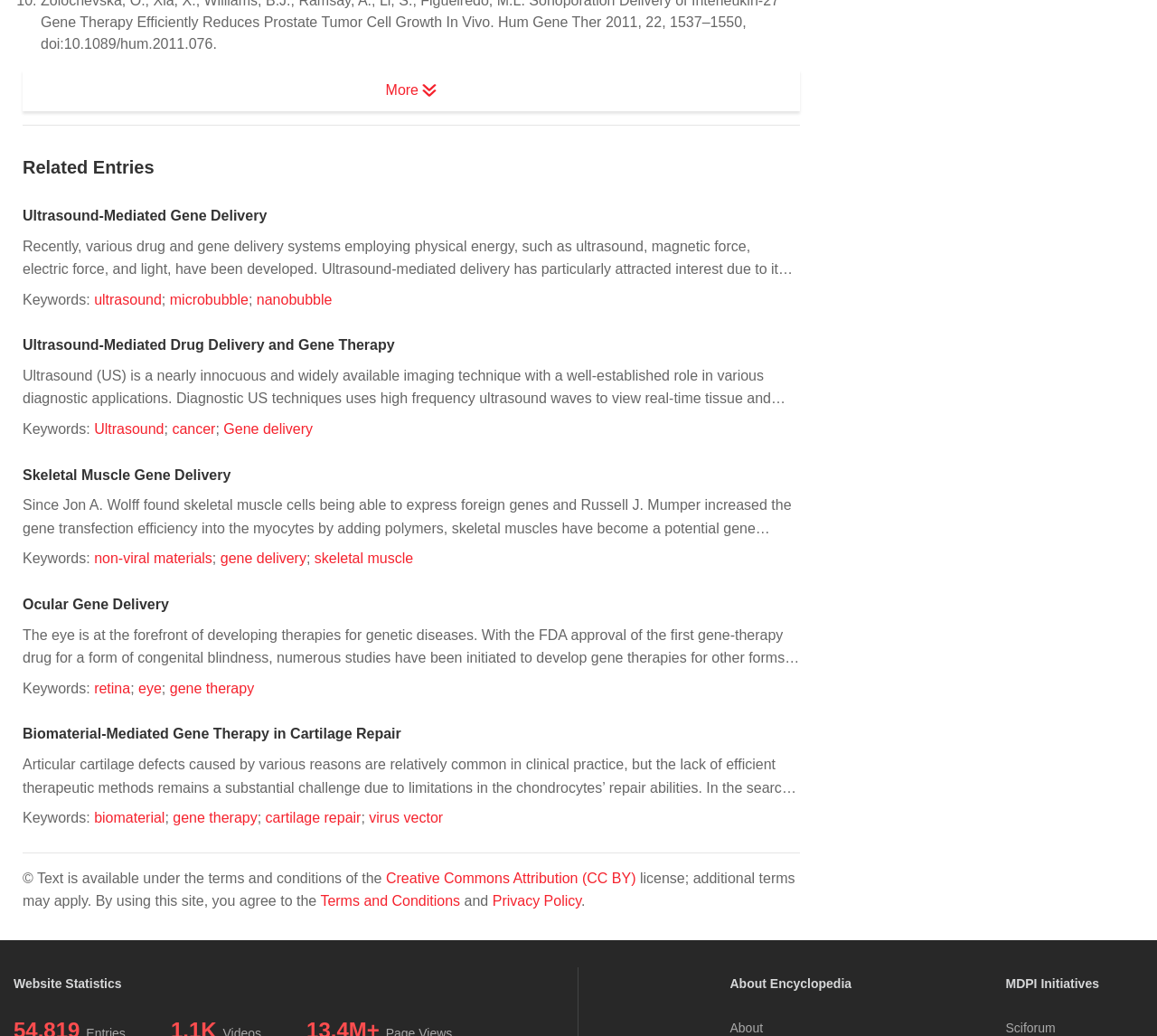Kindly determine the bounding box coordinates for the clickable area to achieve the given instruction: "Read about 'Skeletal Muscle Gene Delivery'".

[0.02, 0.451, 0.199, 0.466]